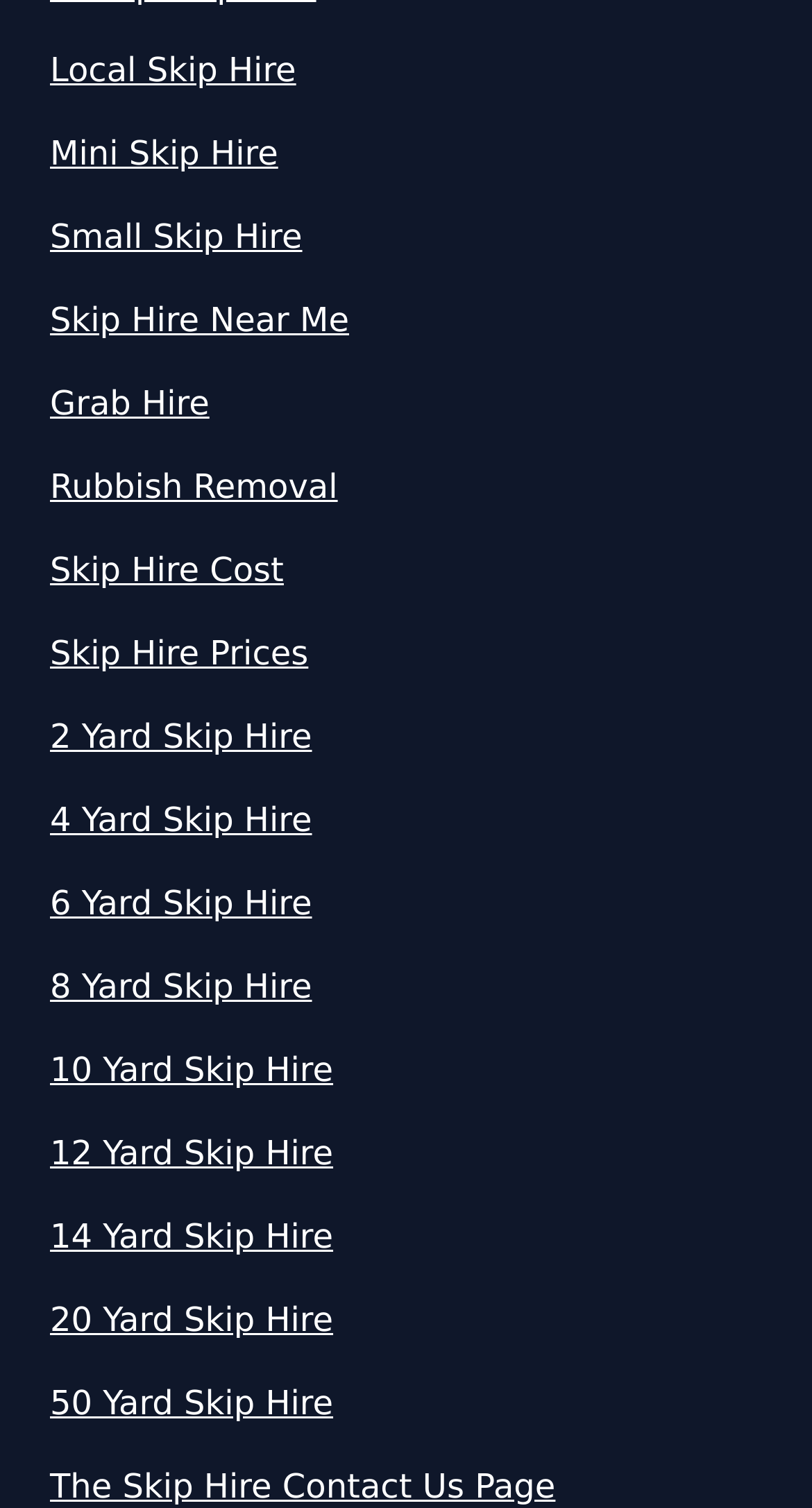Locate the bounding box coordinates of the area where you should click to accomplish the instruction: "Check 'Rubbish Removal'".

[0.062, 0.307, 0.938, 0.34]